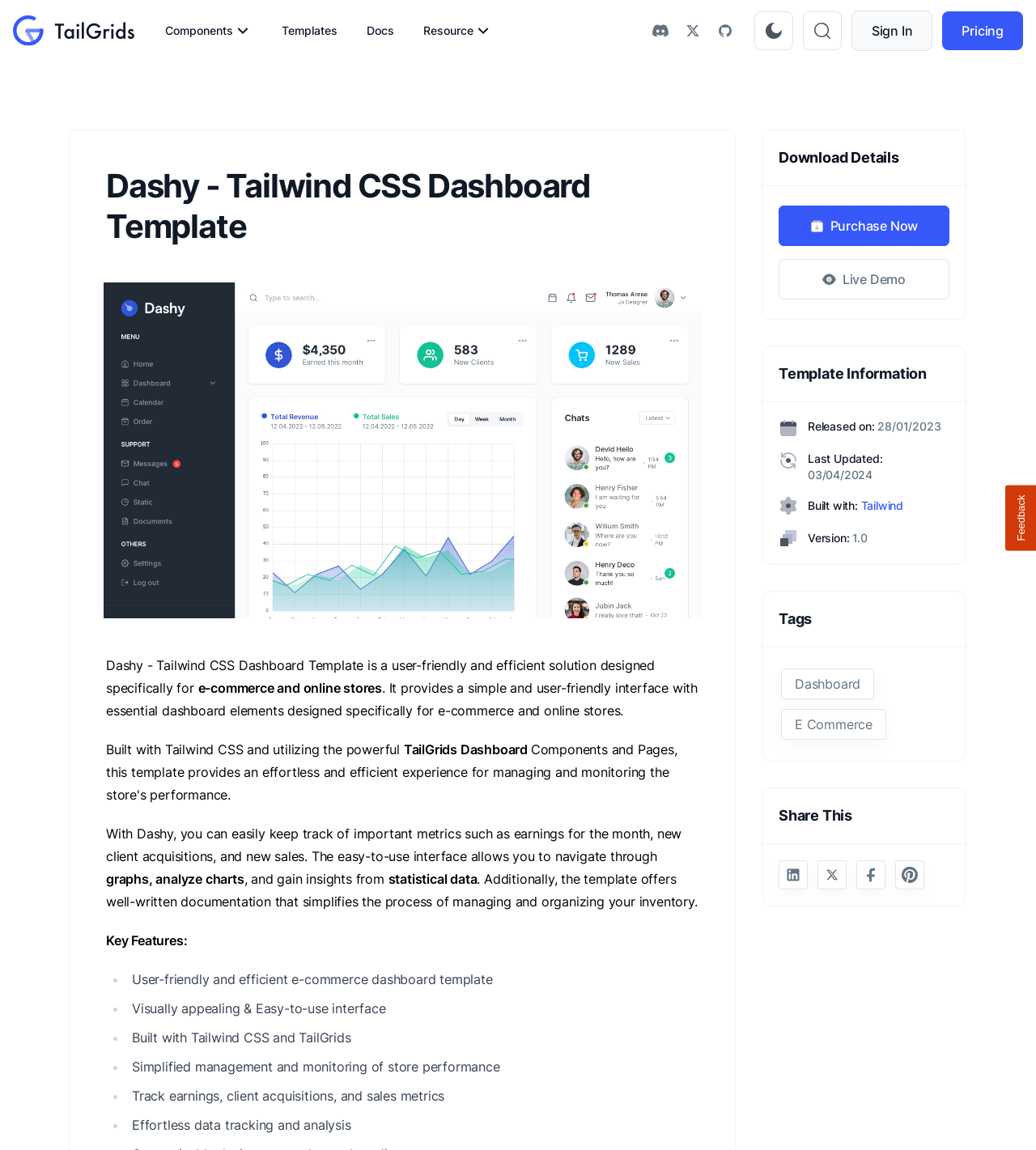Locate the bounding box coordinates of the clickable area to execute the instruction: "Toggle the theme". Provide the coordinates as four float numbers between 0 and 1, represented as [left, top, right, bottom].

[0.728, 0.01, 0.765, 0.044]